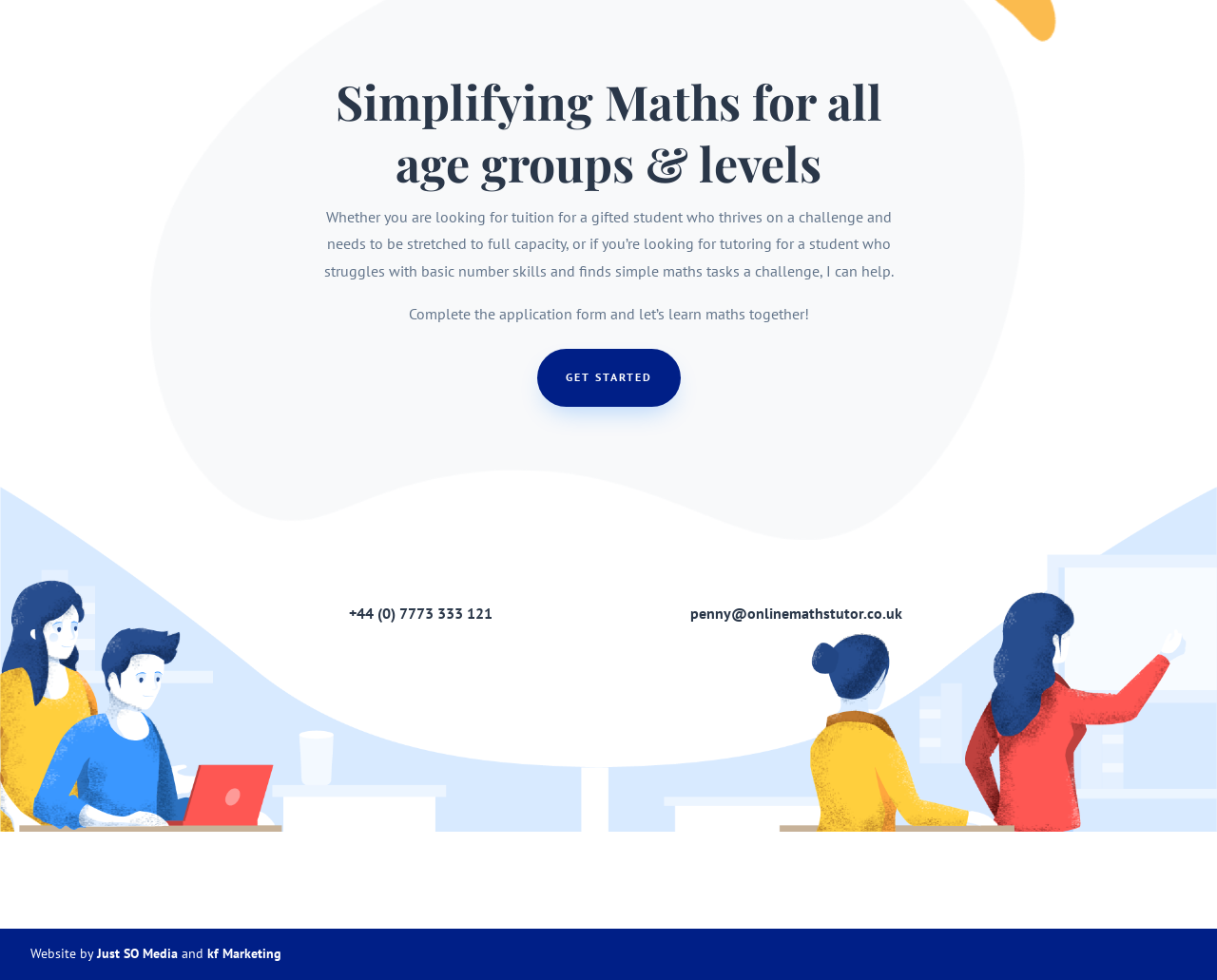Examine the image and give a thorough answer to the following question:
What is the email address of the maths tutor?

The email address of the maths tutor is displayed on the website as 'penny@onlinemathstutor.co.uk', which is a heading element on the page.